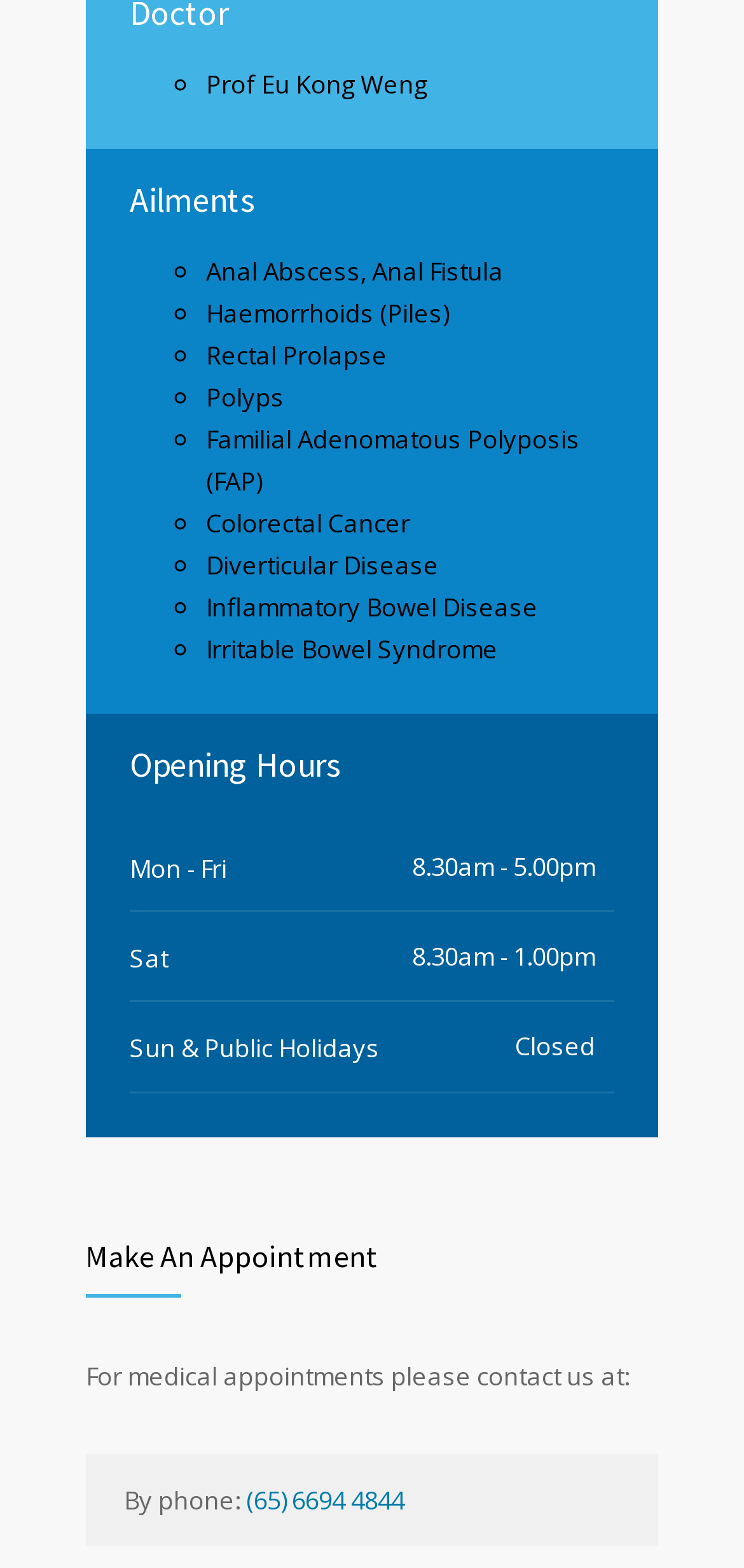Bounding box coordinates must be specified in the format (top-left x, top-left y, bottom-right x, bottom-right y). All values should be floating point numbers between 0 and 1. What are the bounding box coordinates of the UI element described as: Diverticular Disease

[0.277, 0.349, 0.59, 0.371]